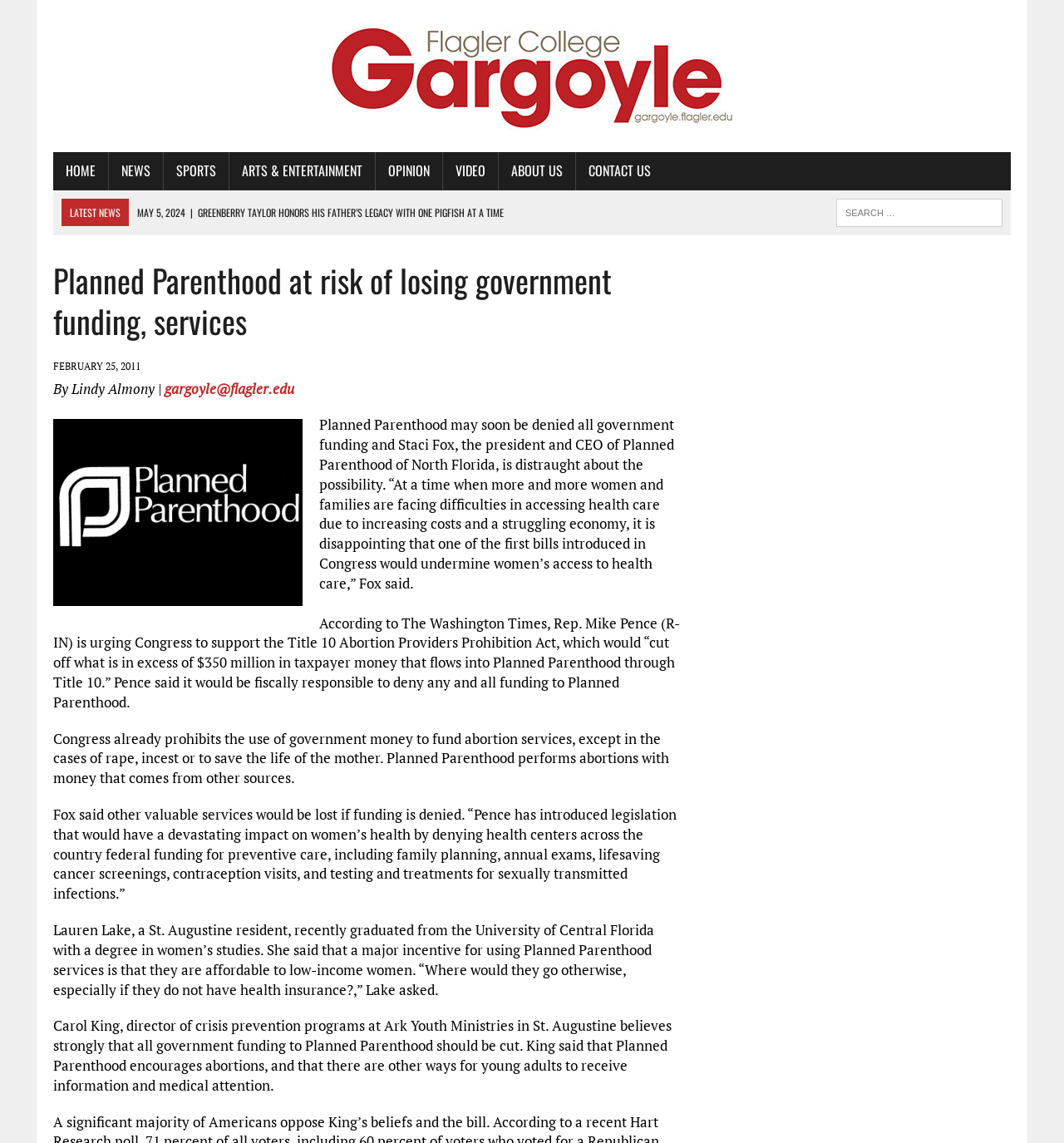How much money is mentioned in the article as being cut off from Planned Parenthood?
Can you provide an in-depth and detailed response to the question?

I read the article and found that the amount of money mentioned as being cut off from Planned Parenthood is $350 million, which is mentioned in the quote from Rep. Mike Pence.